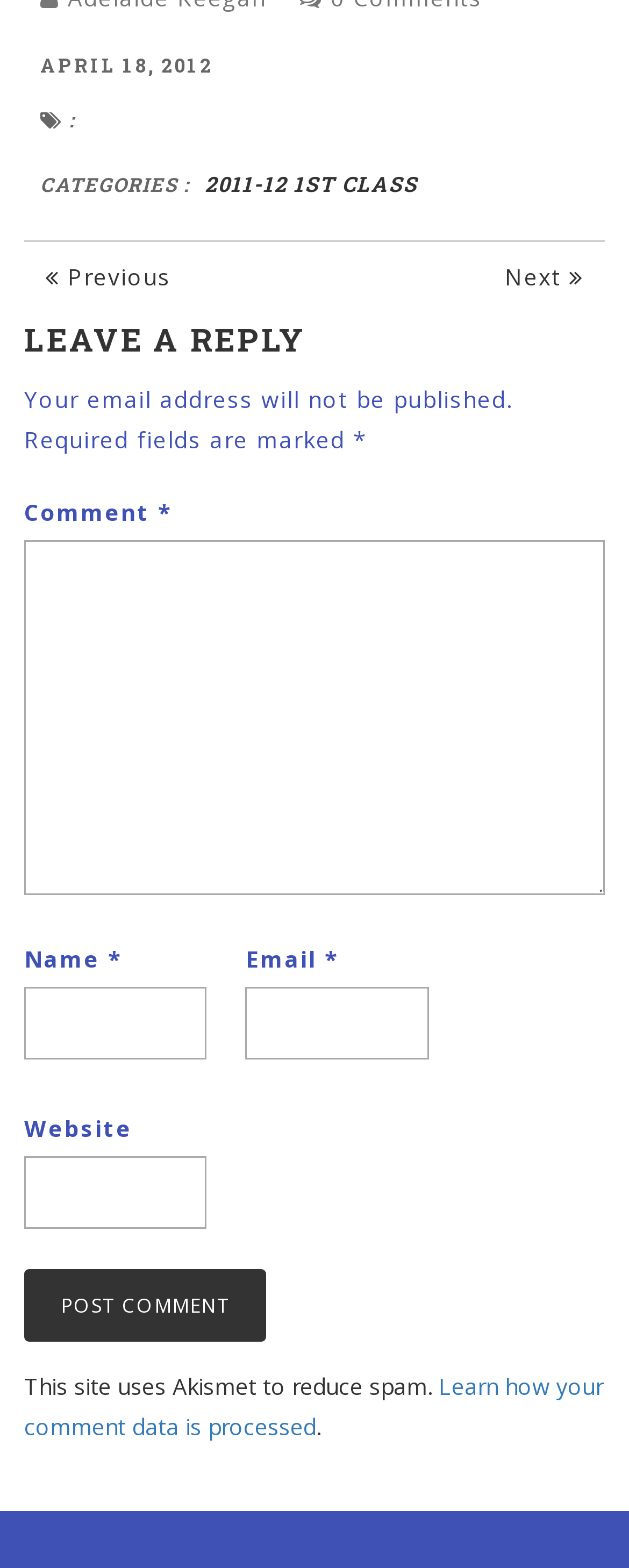Show the bounding box coordinates for the element that needs to be clicked to execute the following instruction: "Click the 'Post Comment' button". Provide the coordinates in the form of four float numbers between 0 and 1, i.e., [left, top, right, bottom].

[0.038, 0.809, 0.423, 0.856]